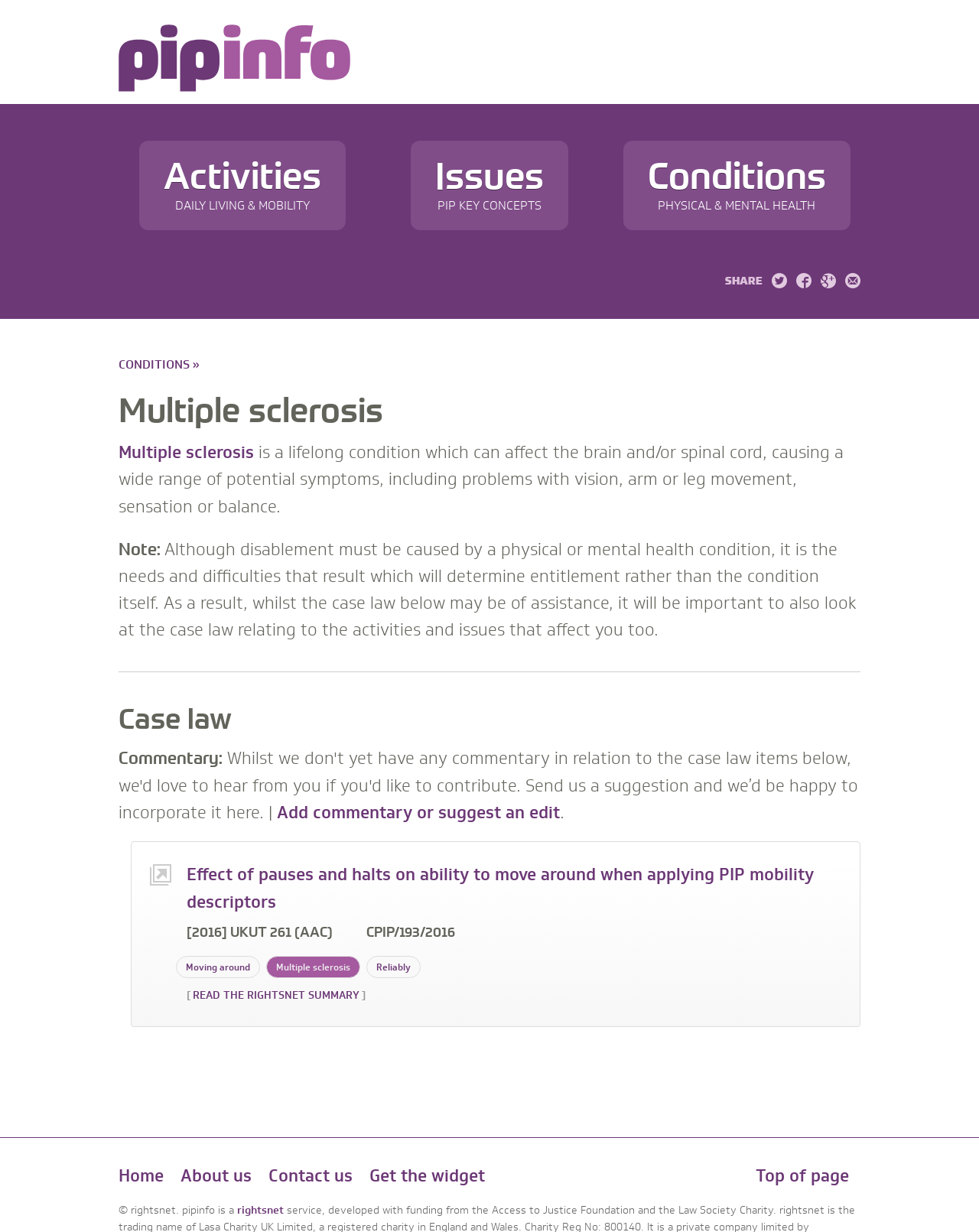Determine the bounding box coordinates of the clickable region to execute the instruction: "Click on 'Share'". The coordinates should be four float numbers between 0 and 1, denoted as [left, top, right, bottom].

[0.741, 0.221, 0.779, 0.233]